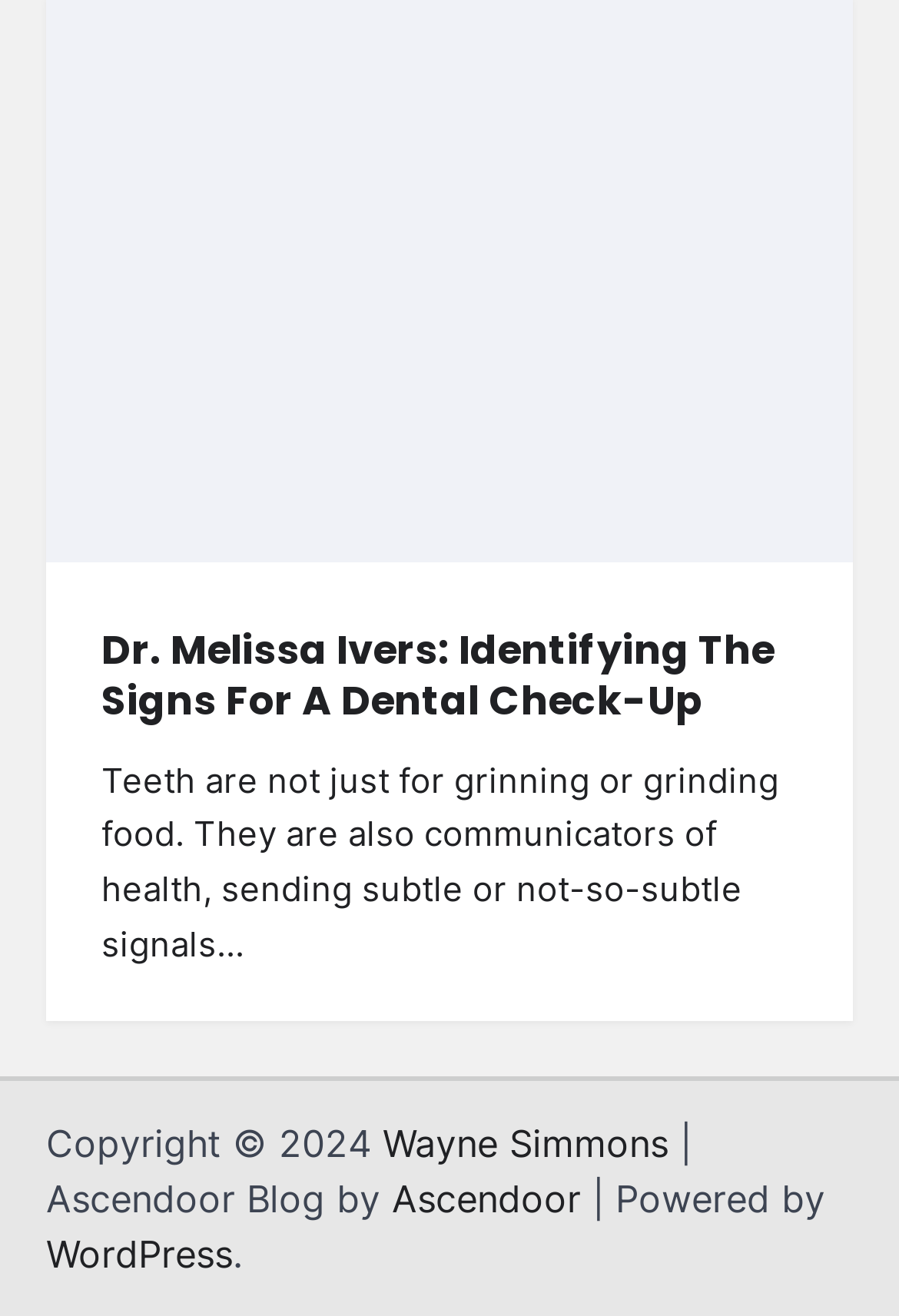Who is the website attributed to?
Please answer the question with as much detail as possible using the screenshot.

The website is attributed to Wayne Simmons, as indicated by the link 'Wayne Simmons' at the bottom of the webpage.